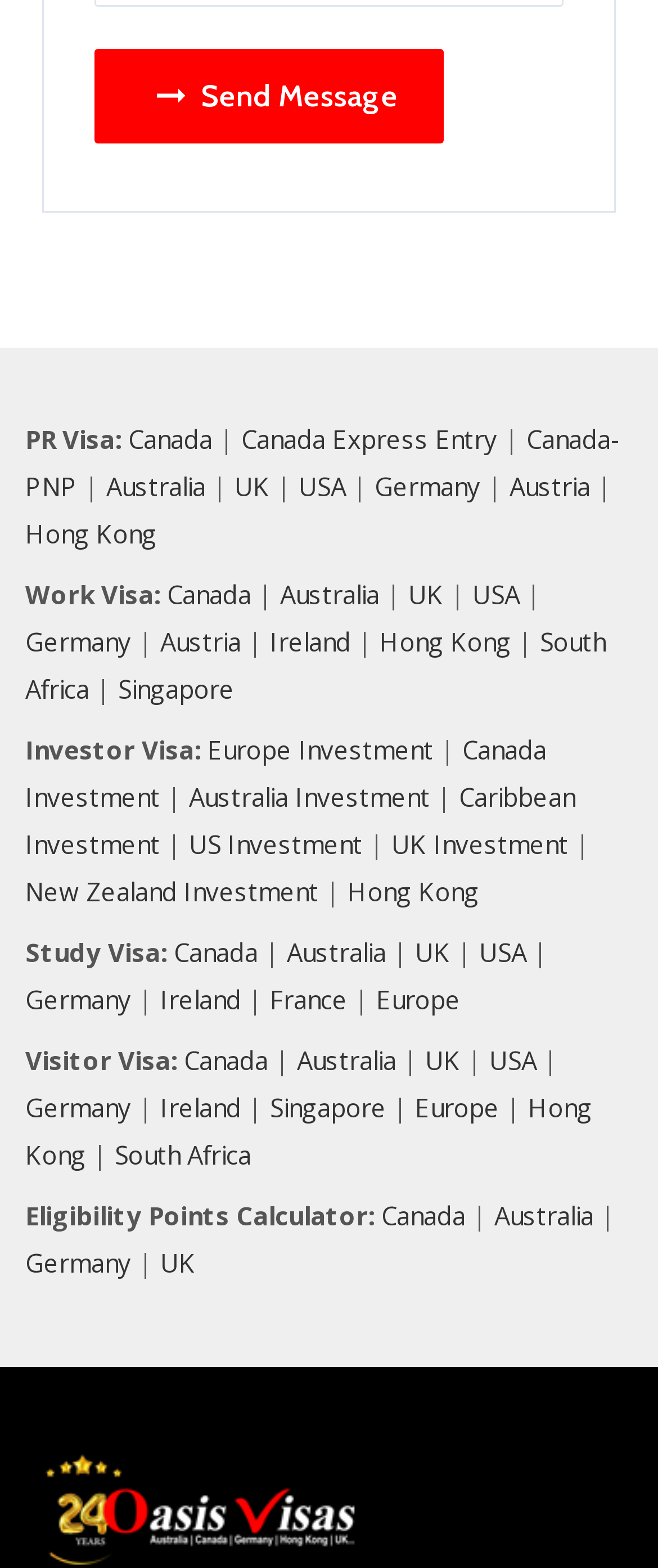What is the symbol next to the 'Send Message' button?
Answer the question with a single word or phrase, referring to the image.

